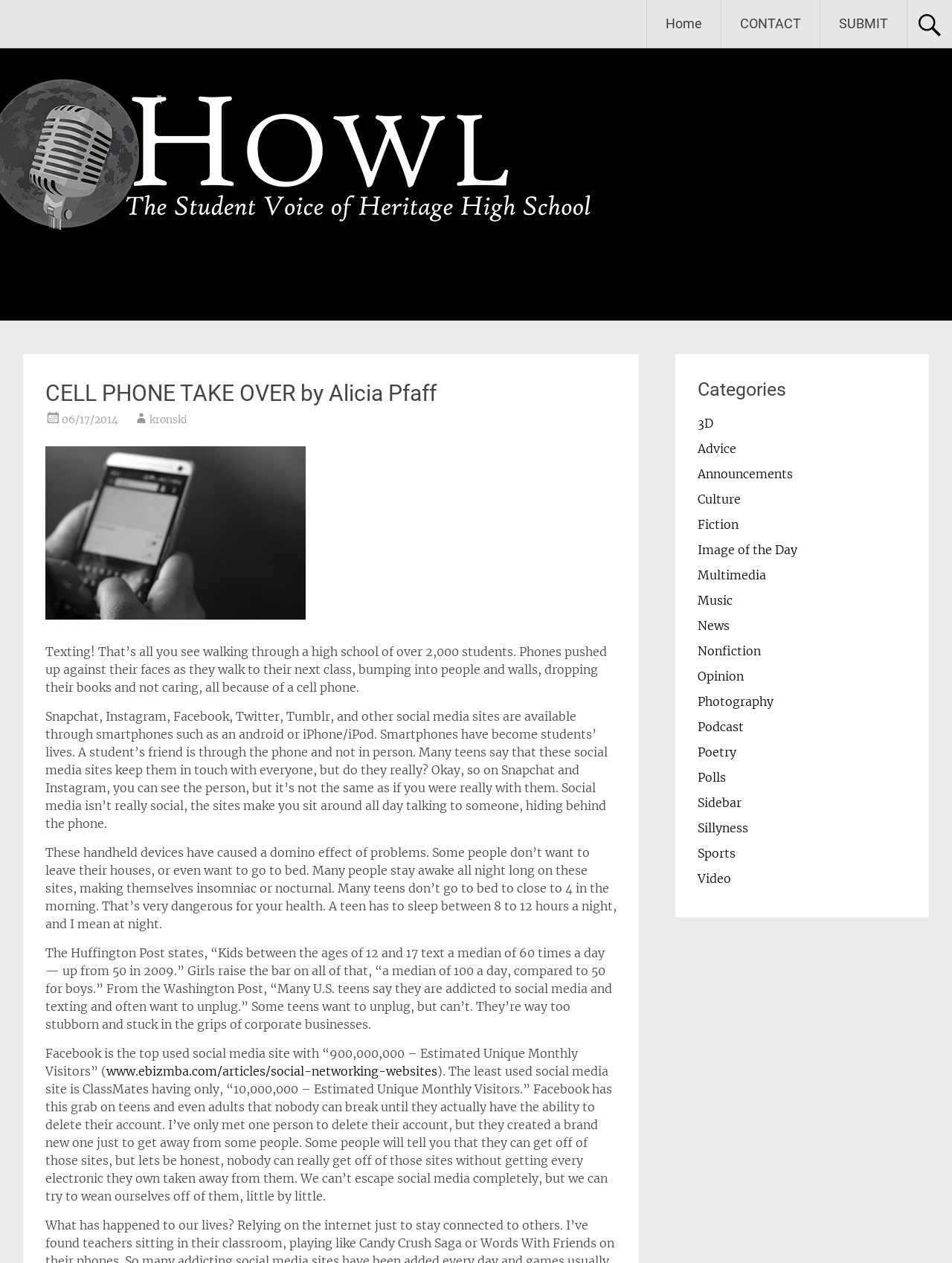What is the median number of times girls text per day?
Please answer the question with as much detail as possible using the screenshot.

The article mentions that 'Girls raise the bar on all of that, “a median of 100 a day, compared to 50 for boys.”'.